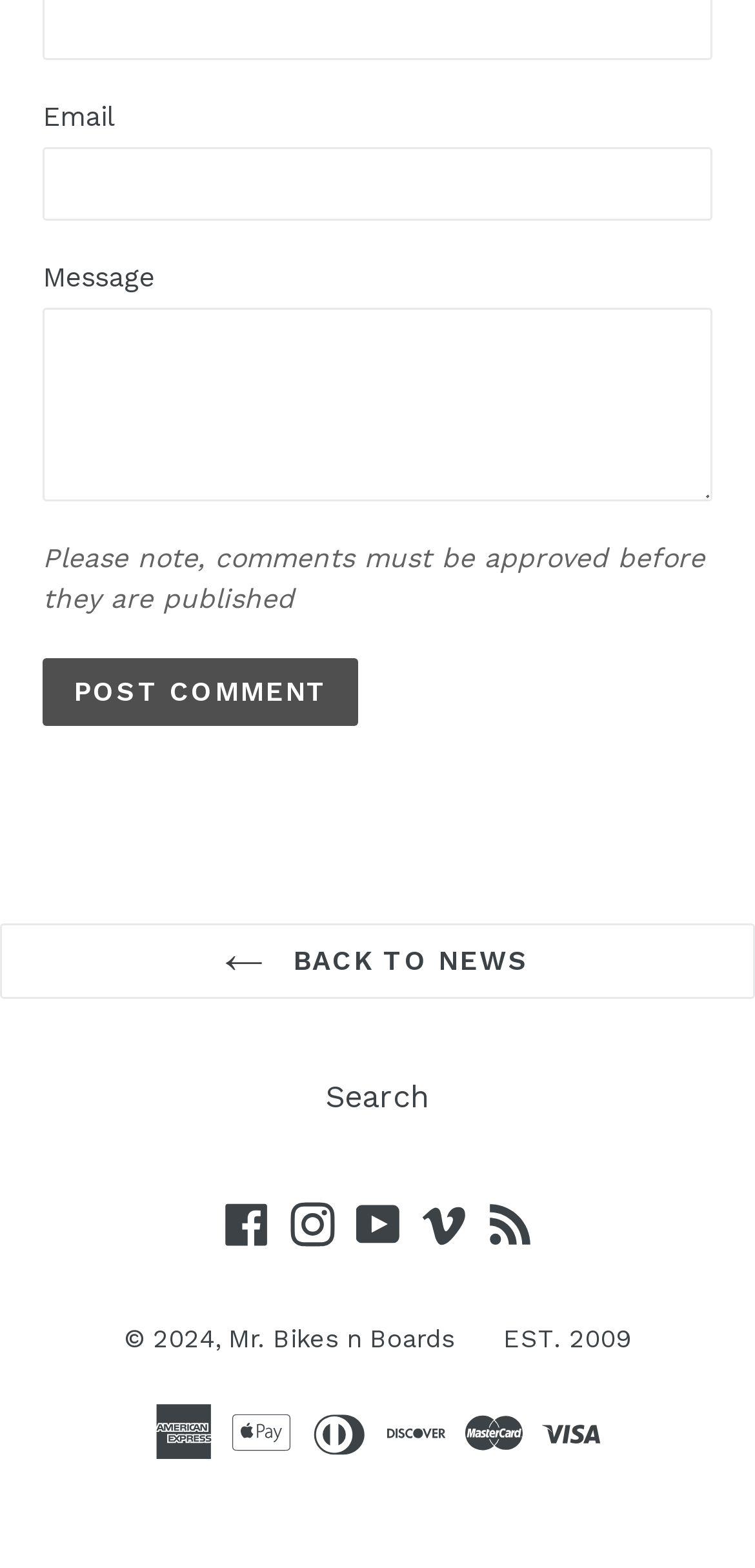Locate the bounding box coordinates of the clickable region to complete the following instruction: "Write a message."

[0.056, 0.196, 0.944, 0.32]